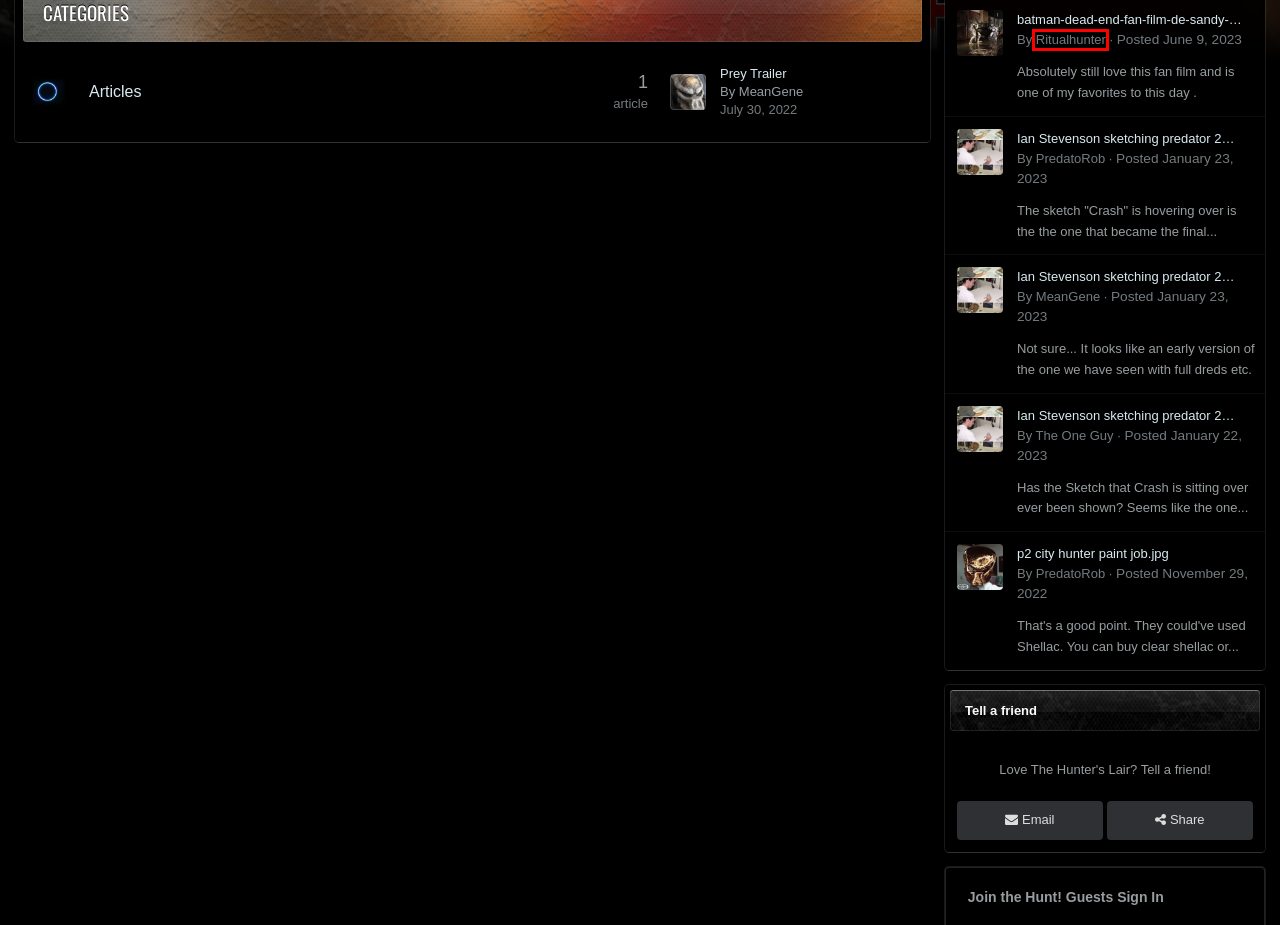Examine the screenshot of the webpage, noting the red bounding box around a UI element. Pick the webpage description that best matches the new page after the element in the red bounding box is clicked. Here are the candidates:
A. p2 city hunter paint job.jpg - Bio Helmet Collection (production made) - The Hunter's Lair
B. Ritualhunter - The Hunter's Lair
C. Articles - Articles - The Hunter's Lair
D. Prey Trailer - Articles - The Hunter's Lair
E. The One Guy - The Hunter's Lair
F. MeanGene - The Hunter's Lair
G. PredatoRob - The Hunter's Lair
H. Tell a friend - The Hunter's Lair

B